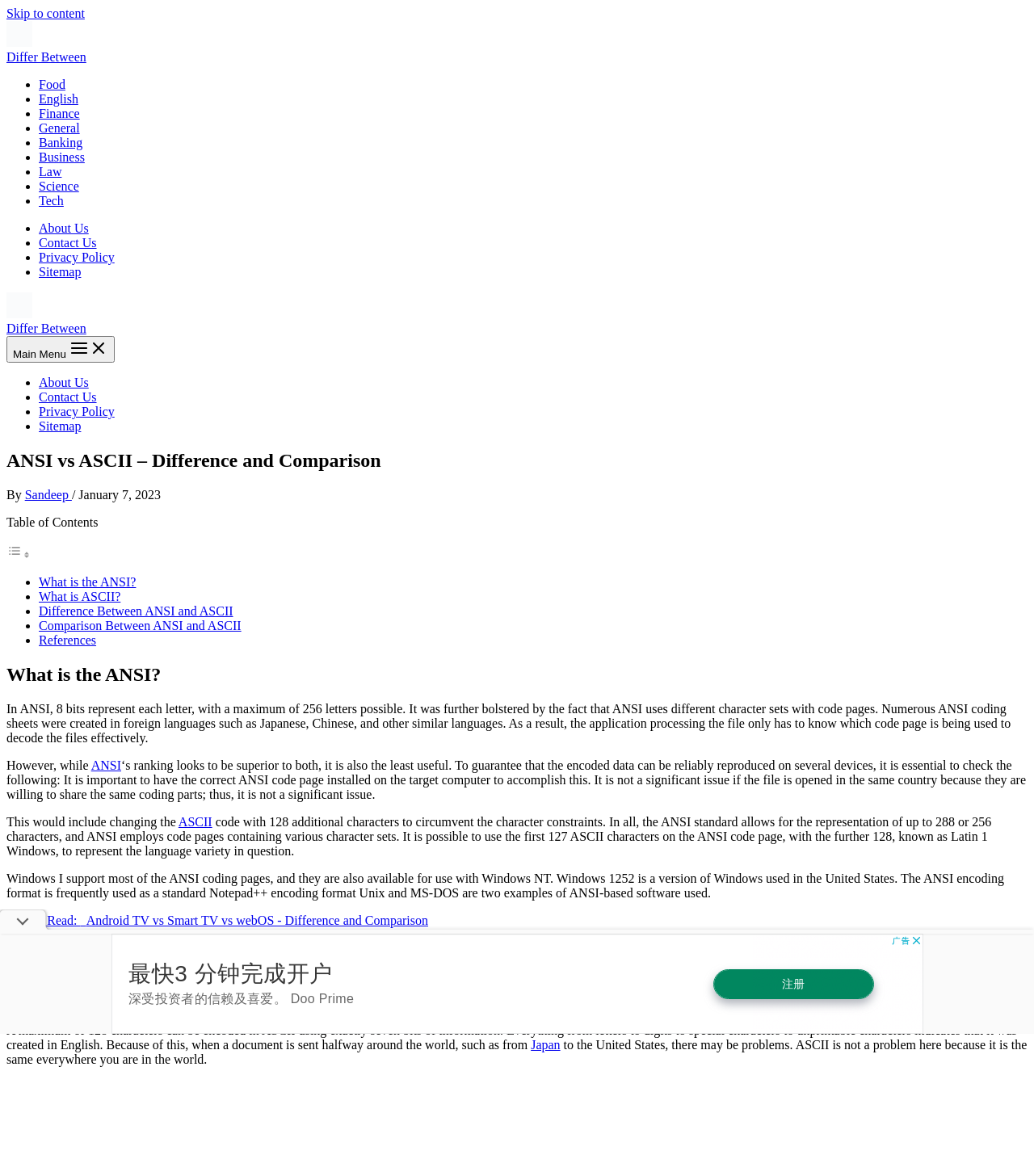Could you specify the bounding box coordinates for the clickable section to complete the following instruction: "Open the 'Sitemap' page"?

[0.038, 0.225, 0.078, 0.237]